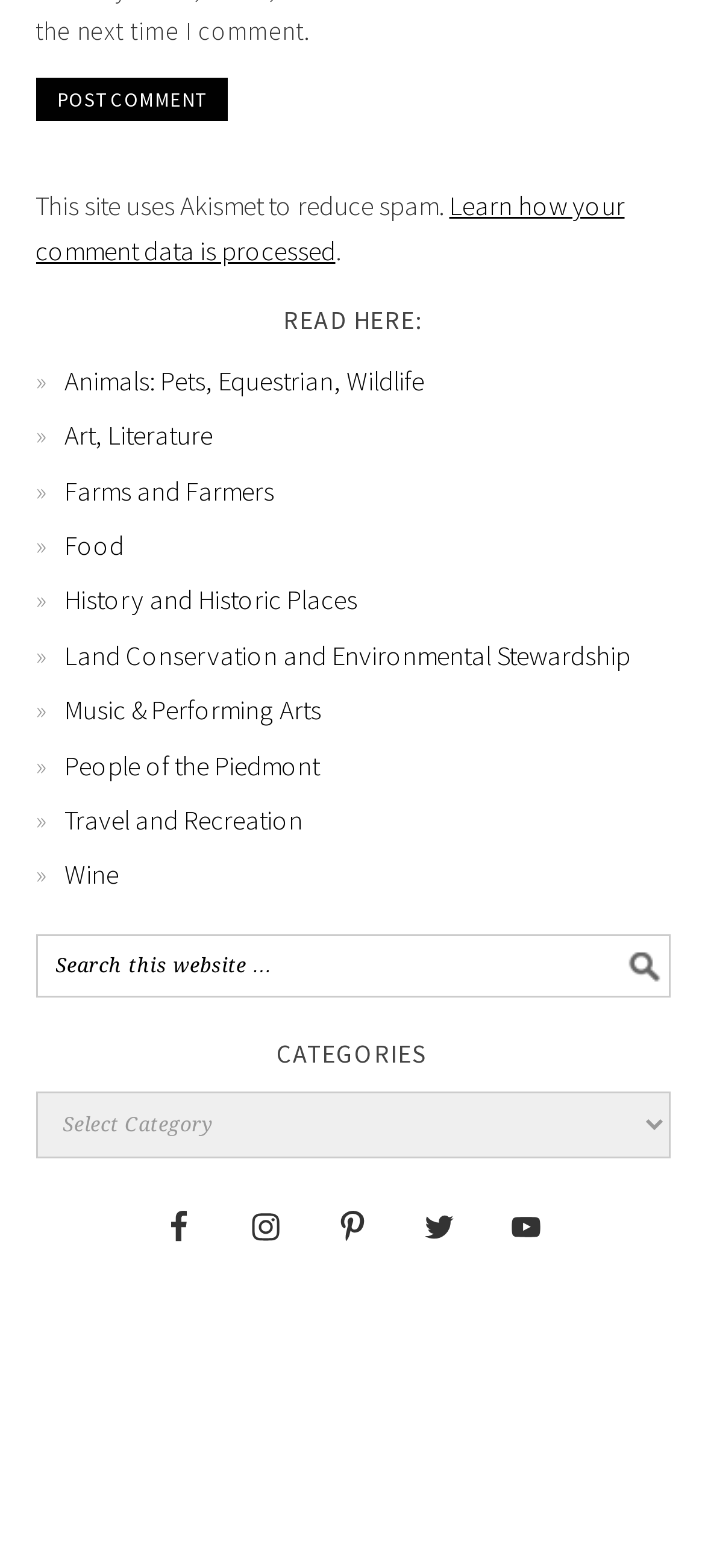Analyze the image and answer the question with as much detail as possible: 
What categories are available on this website?

The website has multiple categories listed, including Animals, Art, Literature, Farms and Farmers, Food, History and Historic Places, Land Conservation and Environmental Stewardship, Music & Performing Arts, People of the Piedmont, Travel and Recreation, and Wine.